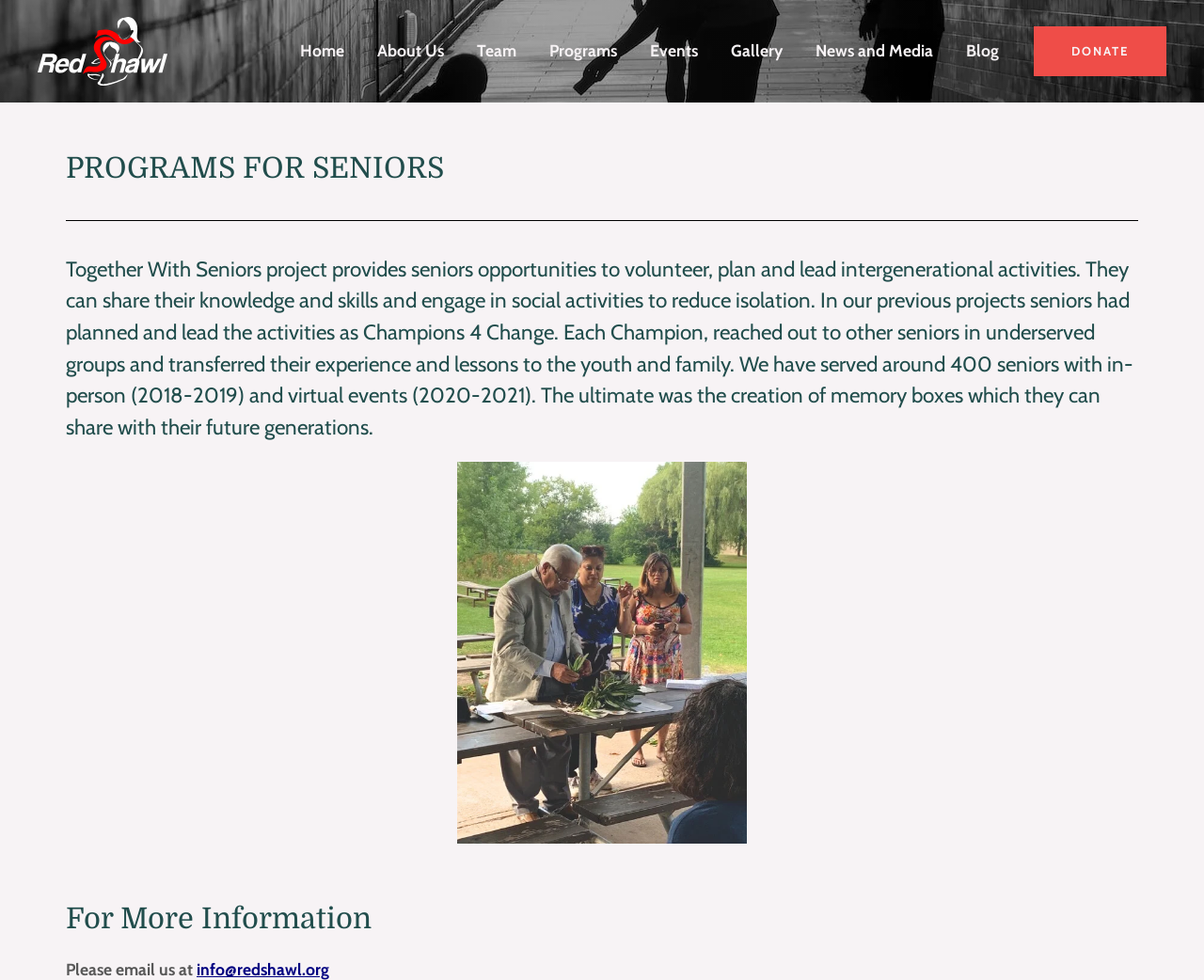Use the details in the image to answer the question thoroughly: 
How many navigation links are there?

The navigation links can be found in the top-right section of the webpage, and they are 'Home', 'About Us', 'Team', 'Programs', 'Events', 'Gallery', 'News and Media', 'Blog', and 'DONATE'. There are 9 links in total.